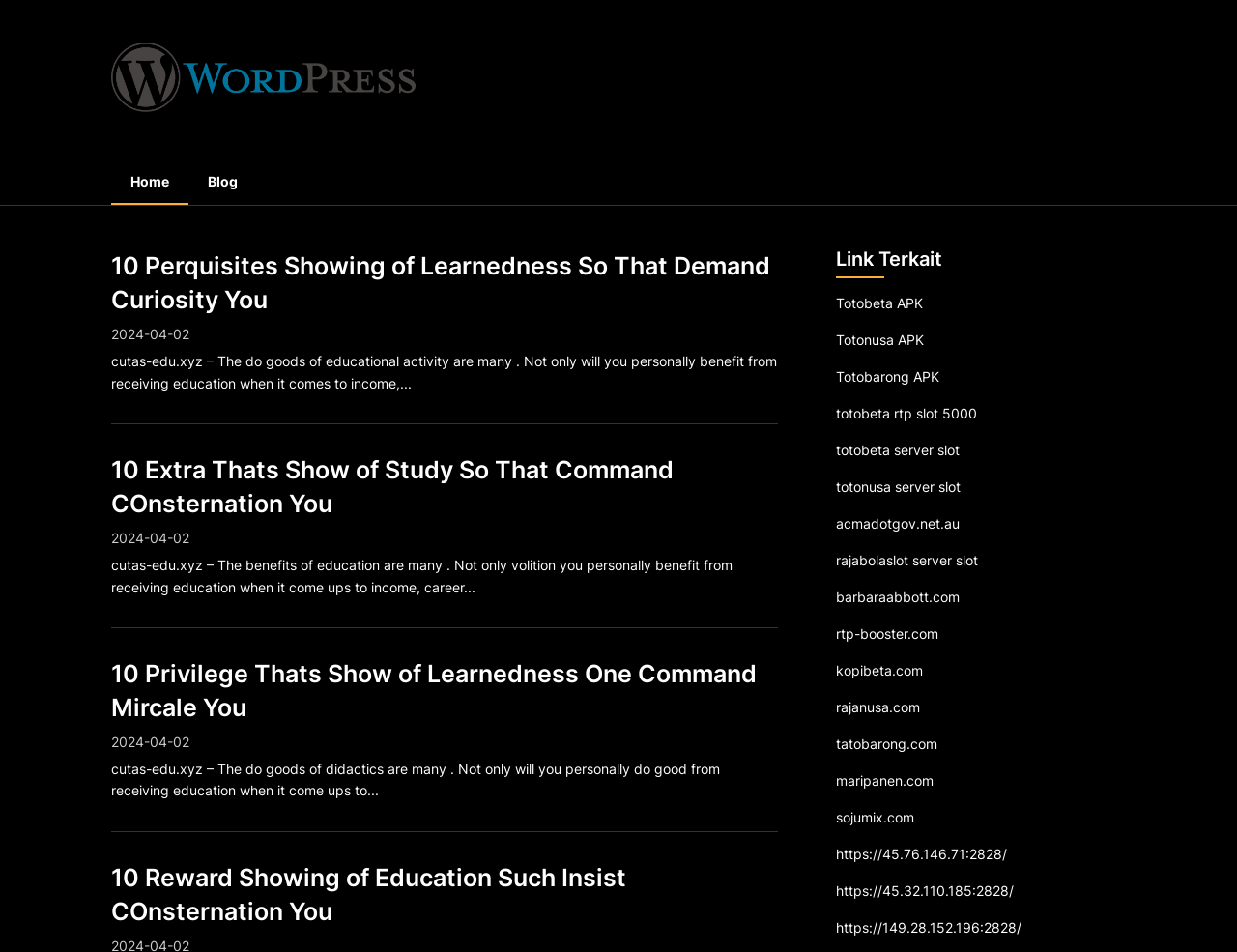Identify the bounding box coordinates necessary to click and complete the given instruction: "Explore the link '10 Extra Thats Show of Study So That Command COnsternation You'".

[0.09, 0.478, 0.545, 0.544]